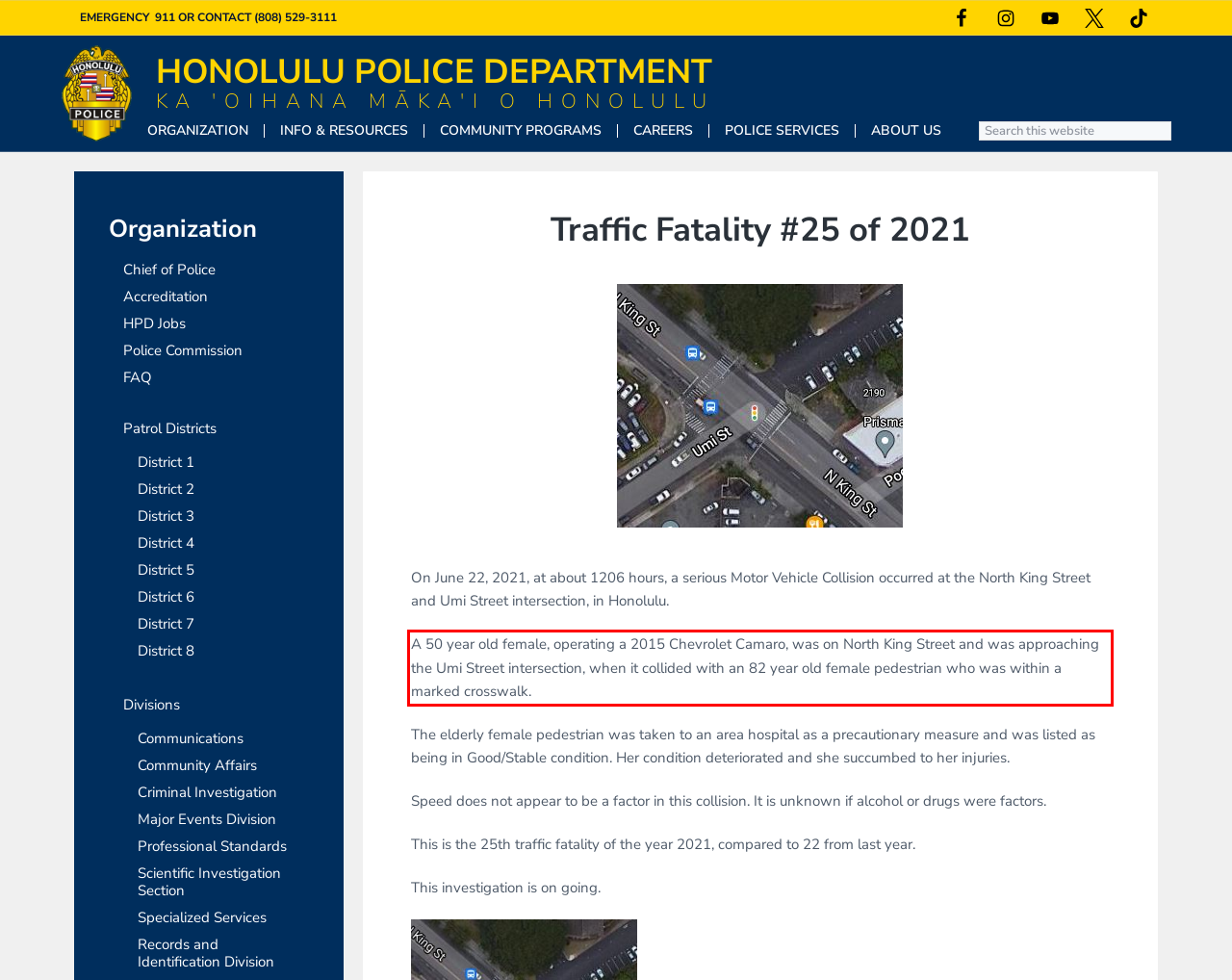Analyze the webpage screenshot and use OCR to recognize the text content in the red bounding box.

A 50 year old female, operating a 2015 Chevrolet Camaro, was on North King Street and was approaching the Umi Street intersection, when it collided with an 82 year old female pedestrian who was within a marked crosswalk.